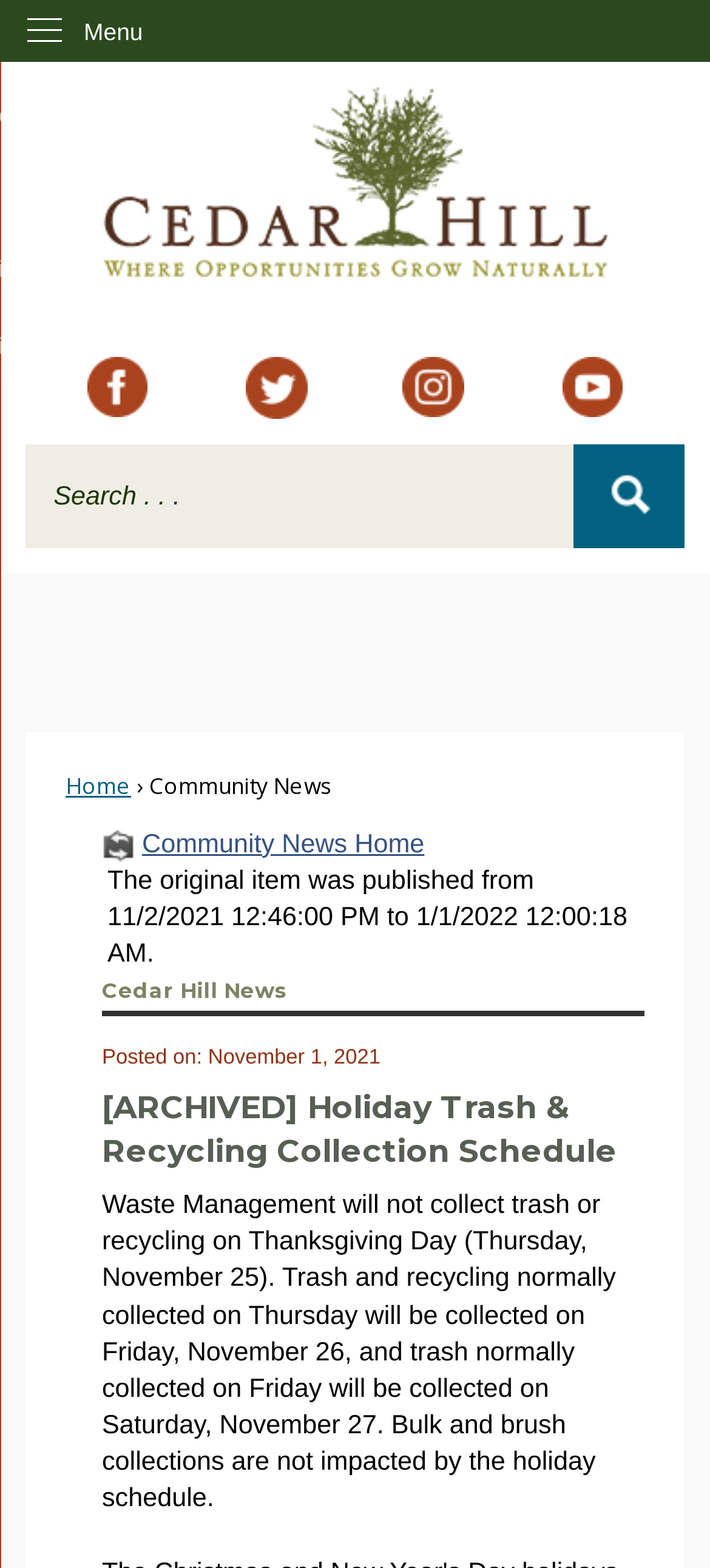Determine the coordinates of the bounding box that should be clicked to complete the instruction: "Go to the Homepage". The coordinates should be represented by four float numbers between 0 and 1: [left, top, right, bottom].

[0.037, 0.056, 0.963, 0.177]